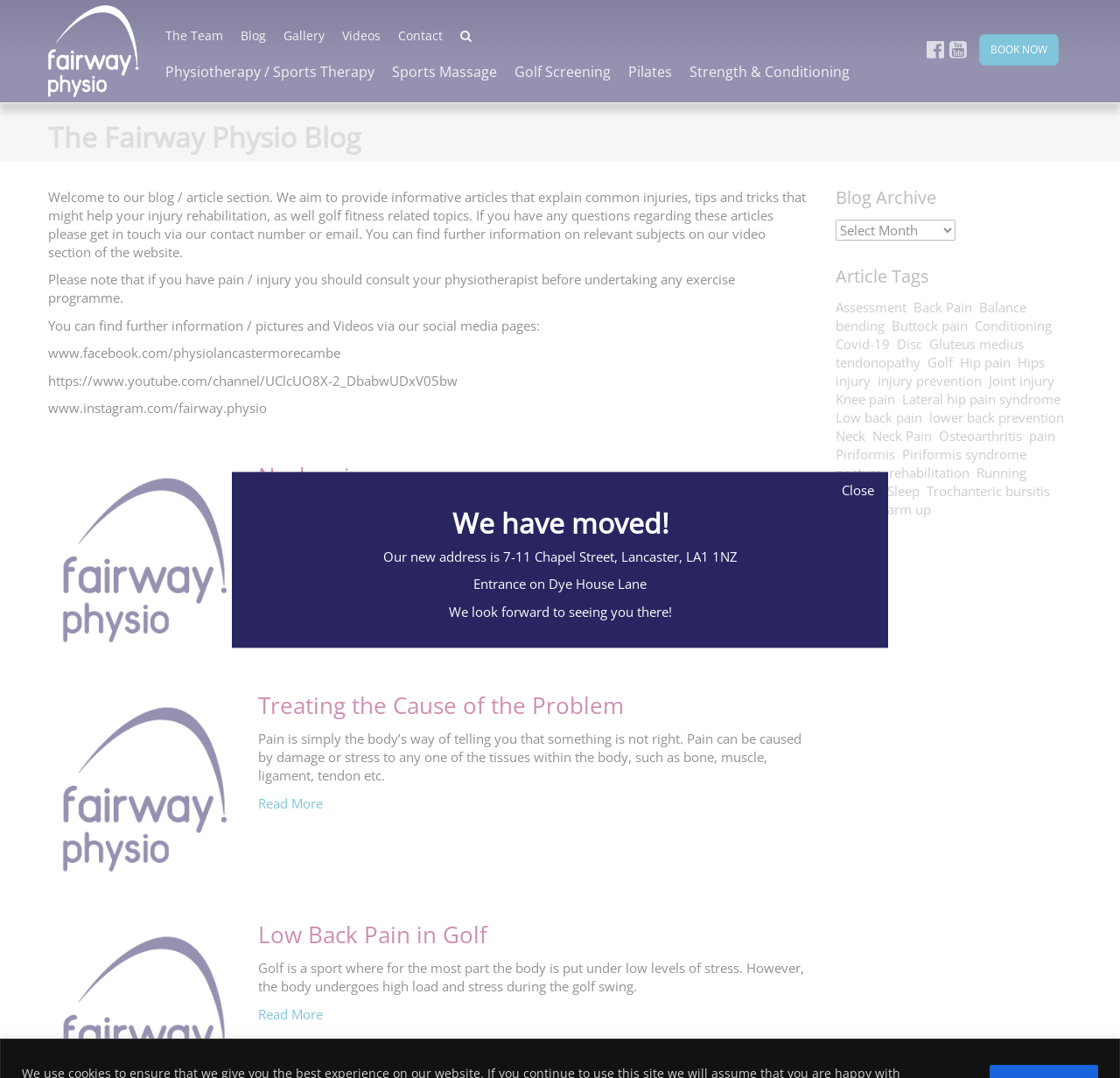Ascertain the bounding box coordinates for the UI element detailed here: "About Me". The coordinates should be provided as [left, top, right, bottom] with each value being a float between 0 and 1.

None